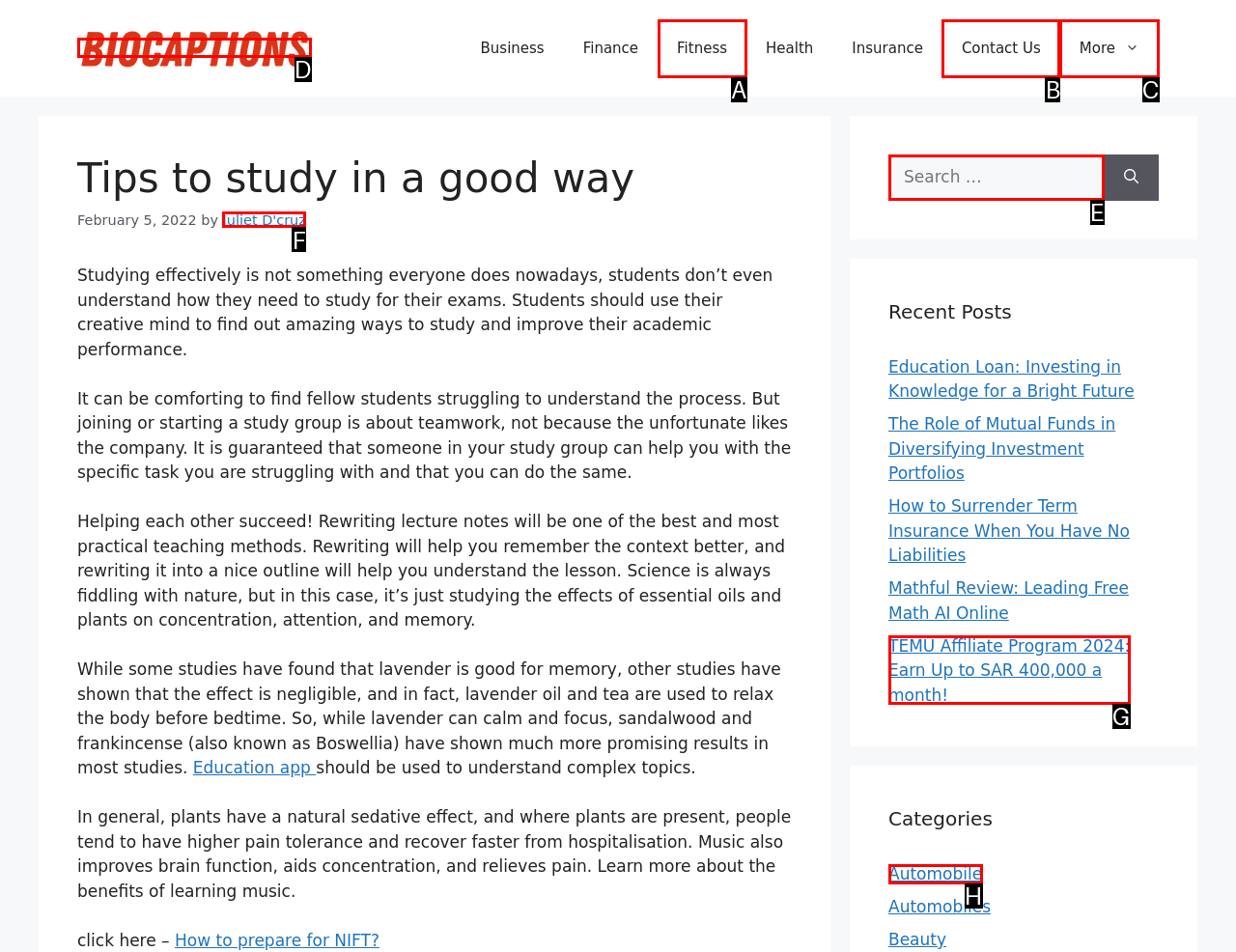Which UI element corresponds to this description: Juliet D'cruz
Reply with the letter of the correct option.

F